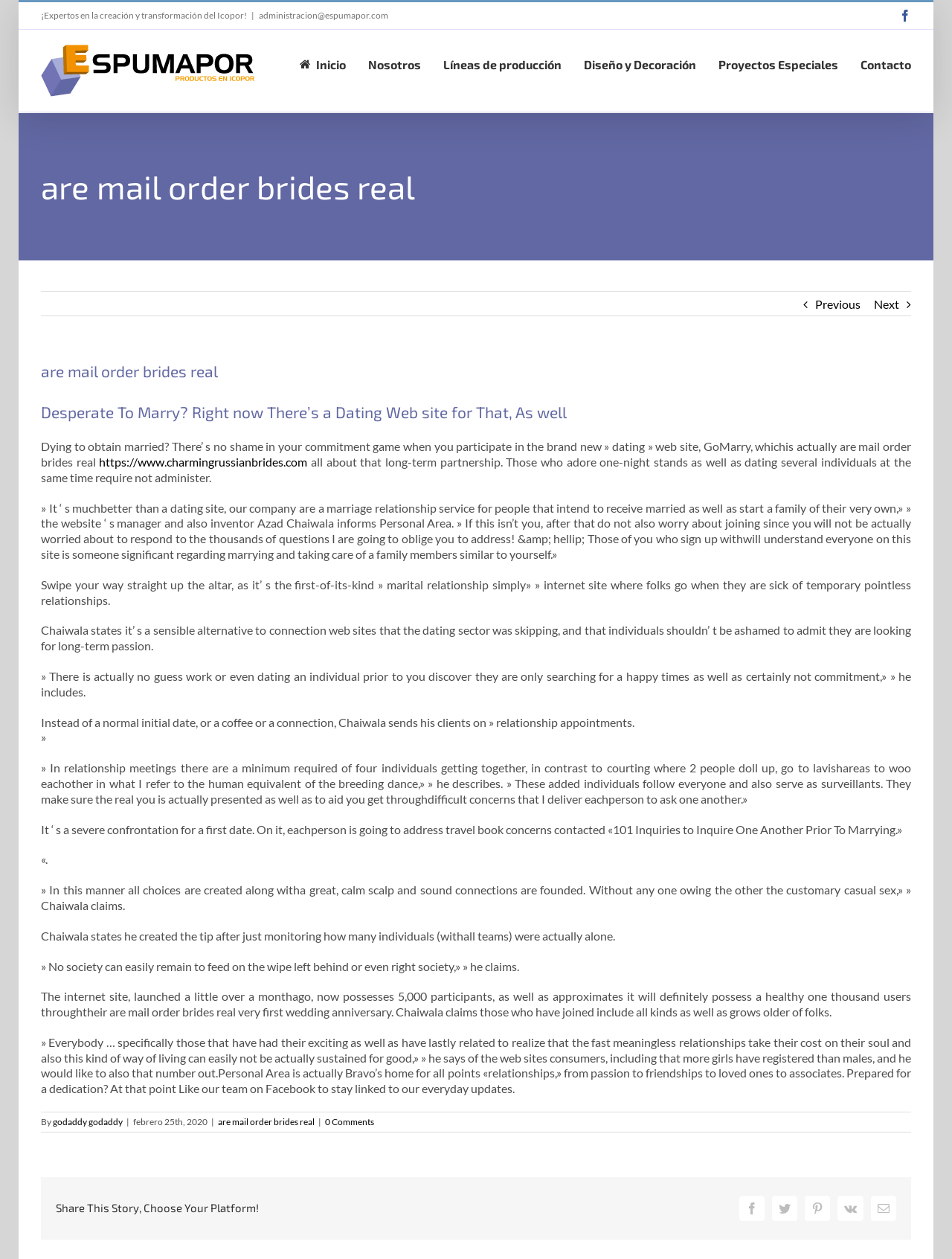Determine the webpage's heading and output its text content.

are mail order brides real